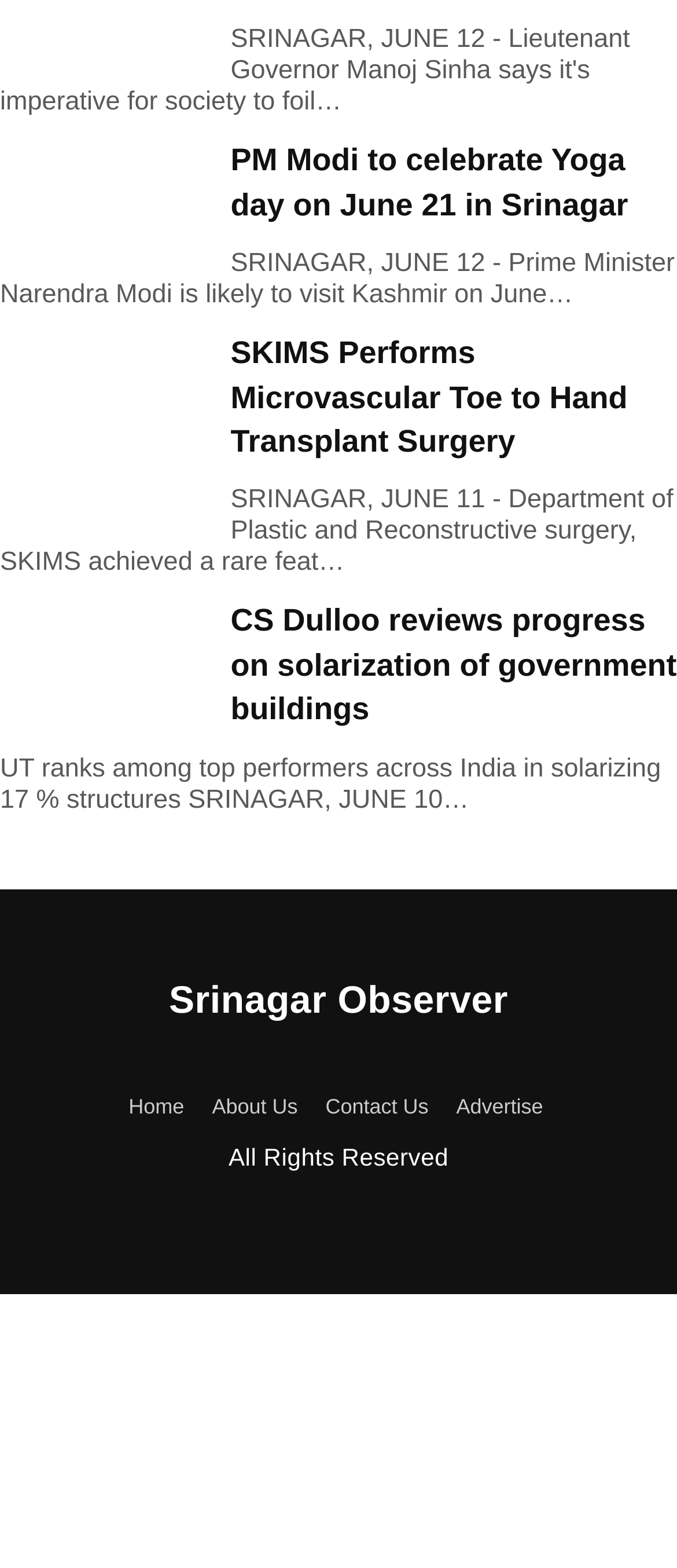Please answer the following question using a single word or phrase: 
What is the name of the city where the Prime Minister is likely to visit?

Kashmir